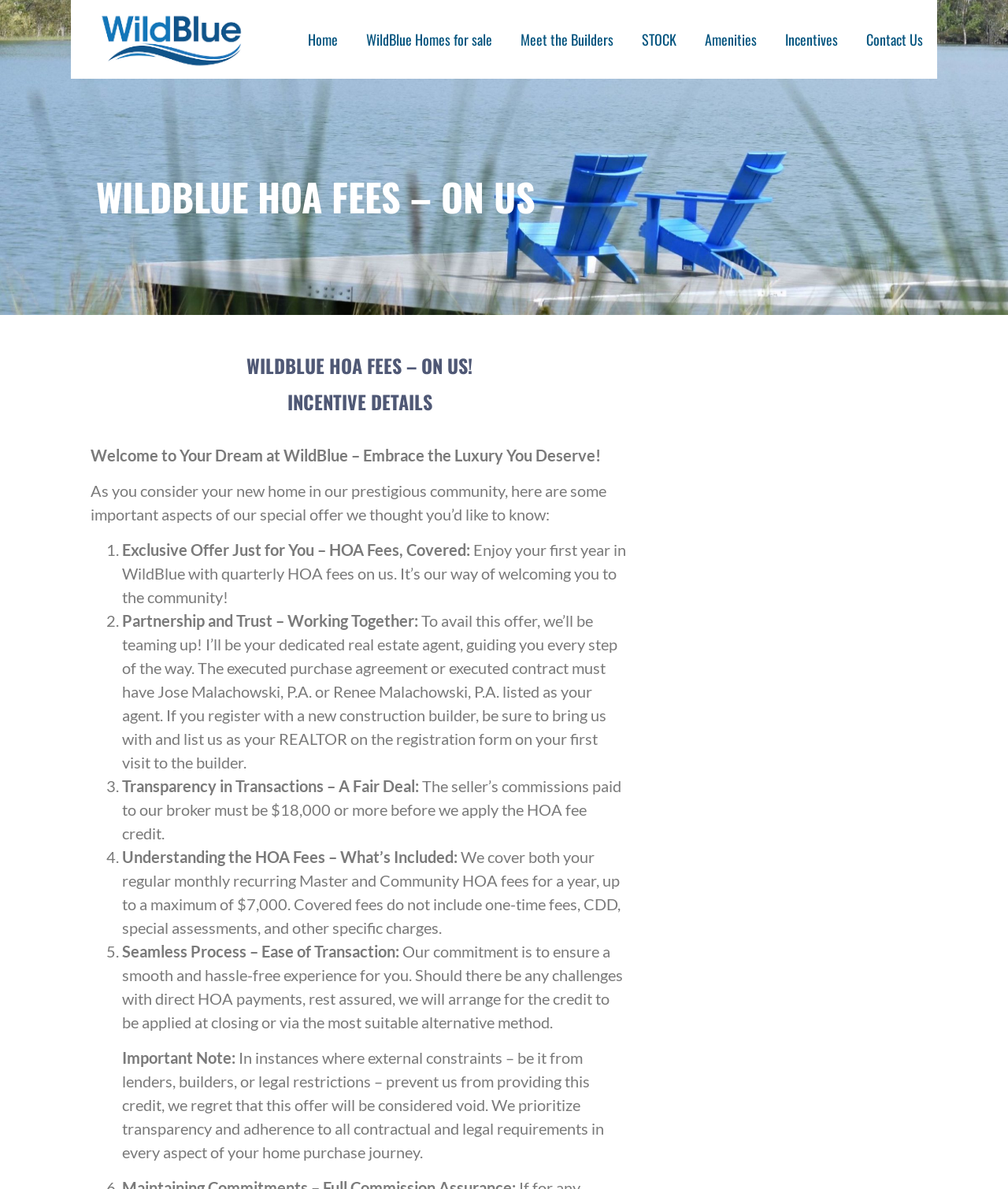Please answer the following query using a single word or phrase: 
Who are the dedicated real estate agents?

Jose Malachowski, P.A. or Renee Malachowski, P.A.